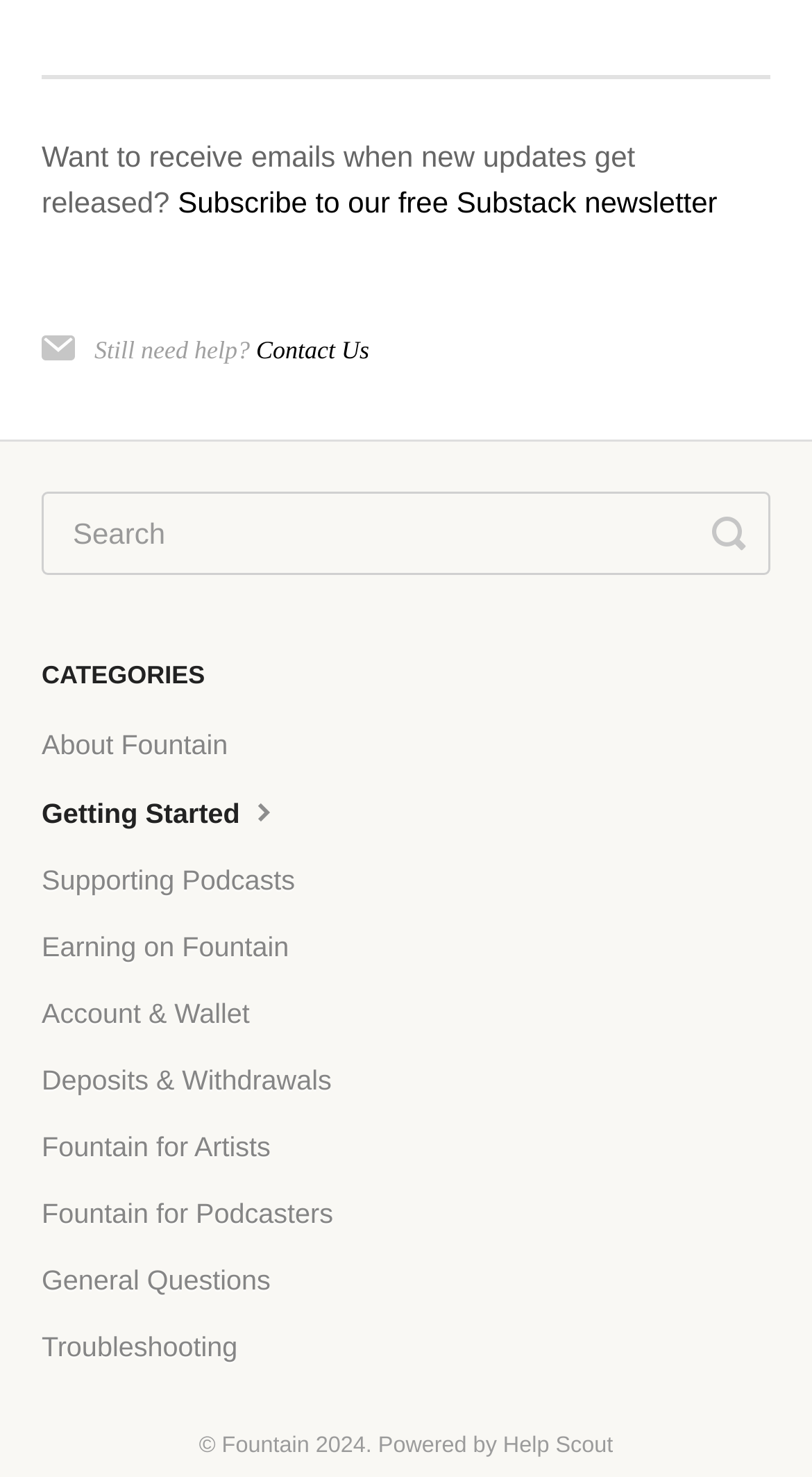Can you find the bounding box coordinates for the element that needs to be clicked to execute this instruction: "Search for something"? The coordinates should be given as four float numbers between 0 and 1, i.e., [left, top, right, bottom].

[0.051, 0.332, 0.949, 0.389]